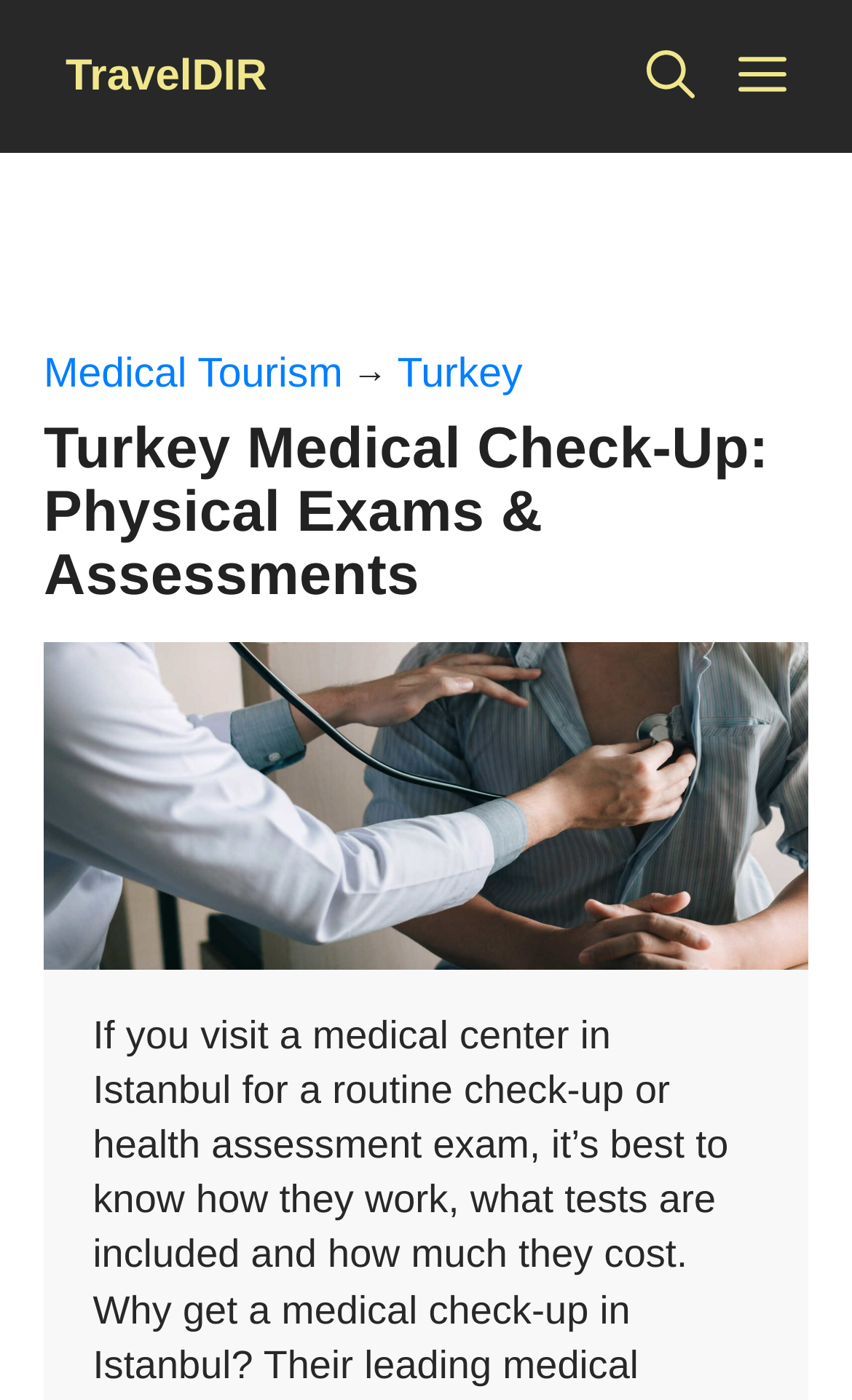Respond with a single word or phrase to the following question:
What is the name of the country in the medical check-up context?

Turkey